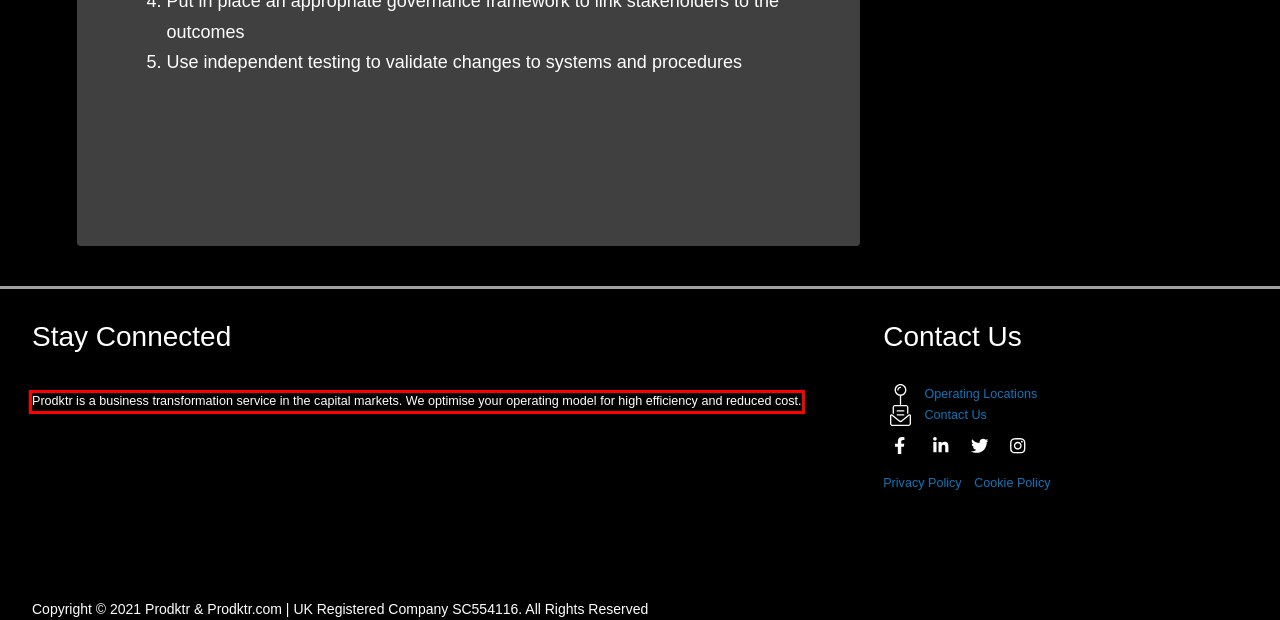You are presented with a screenshot containing a red rectangle. Extract the text found inside this red bounding box.

Prodktr is a business transformation service in the capital markets. We optimise your operating model for high efficiency and reduced cost.